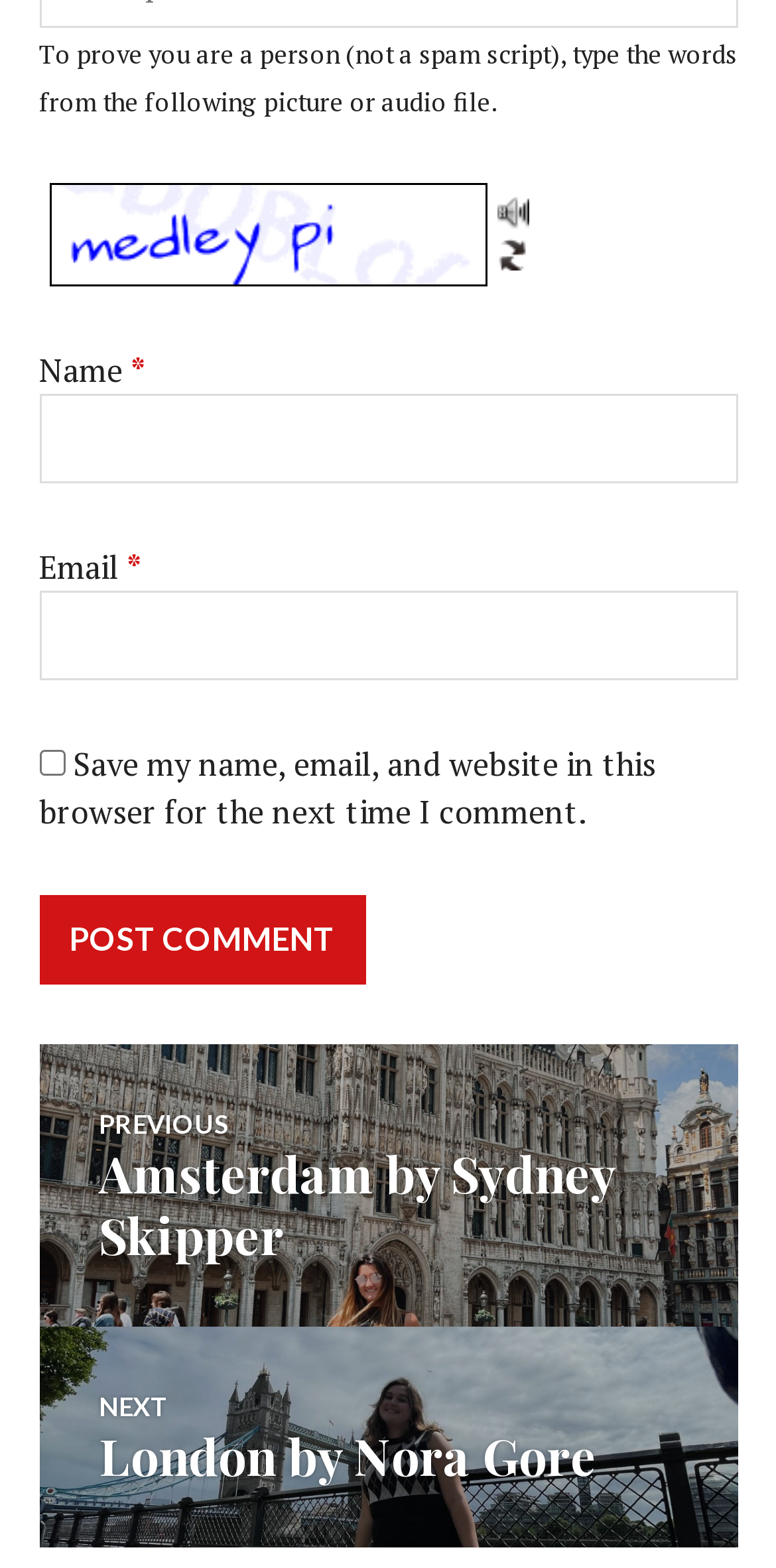Determine the bounding box coordinates for the clickable element required to fulfill the instruction: "Type your name". Provide the coordinates as four float numbers between 0 and 1, i.e., [left, top, right, bottom].

[0.05, 0.251, 0.95, 0.308]